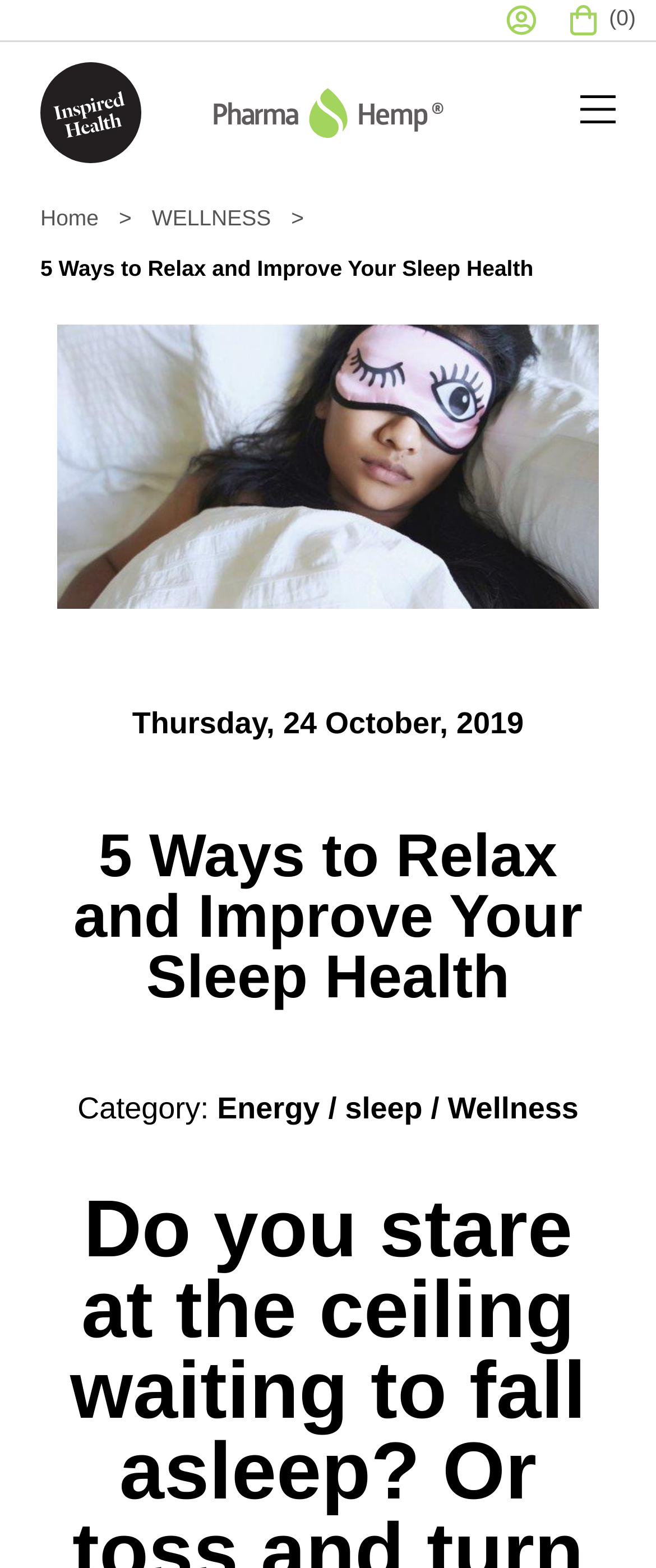For the following element description, predict the bounding box coordinates in the format (top-left x, top-left y, bottom-right x, bottom-right y). All values should be floating point numbers between 0 and 1. Description: .cls-1{fill:#231f20;}.cls-2{fill:#fff;} roundal-logo

[0.062, 0.04, 0.156, 0.104]